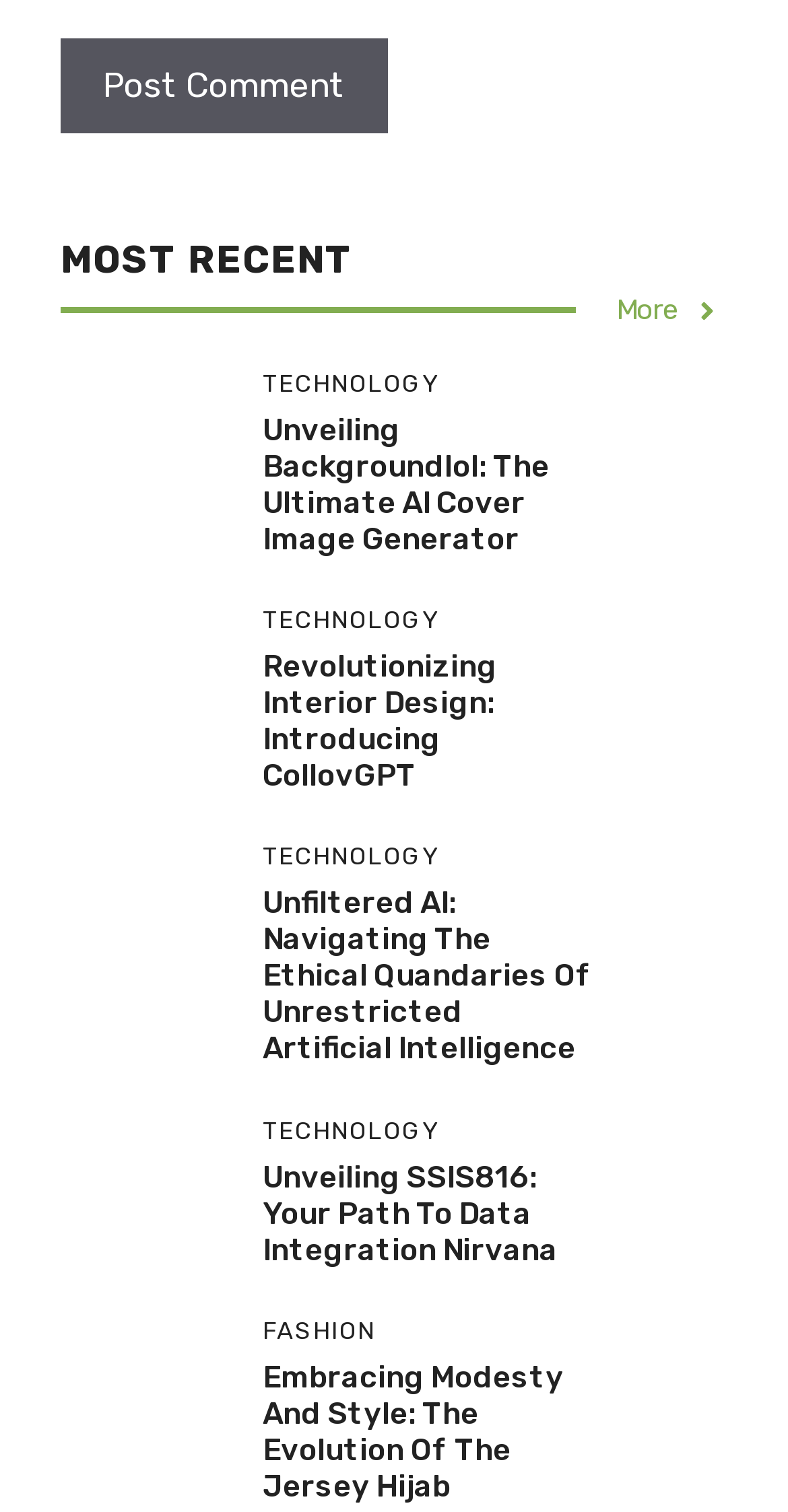What is the category of the article 'Embracing Modesty And Style: The Evolution Of The Jersey Hijab'? Refer to the image and provide a one-word or short phrase answer.

FASHION